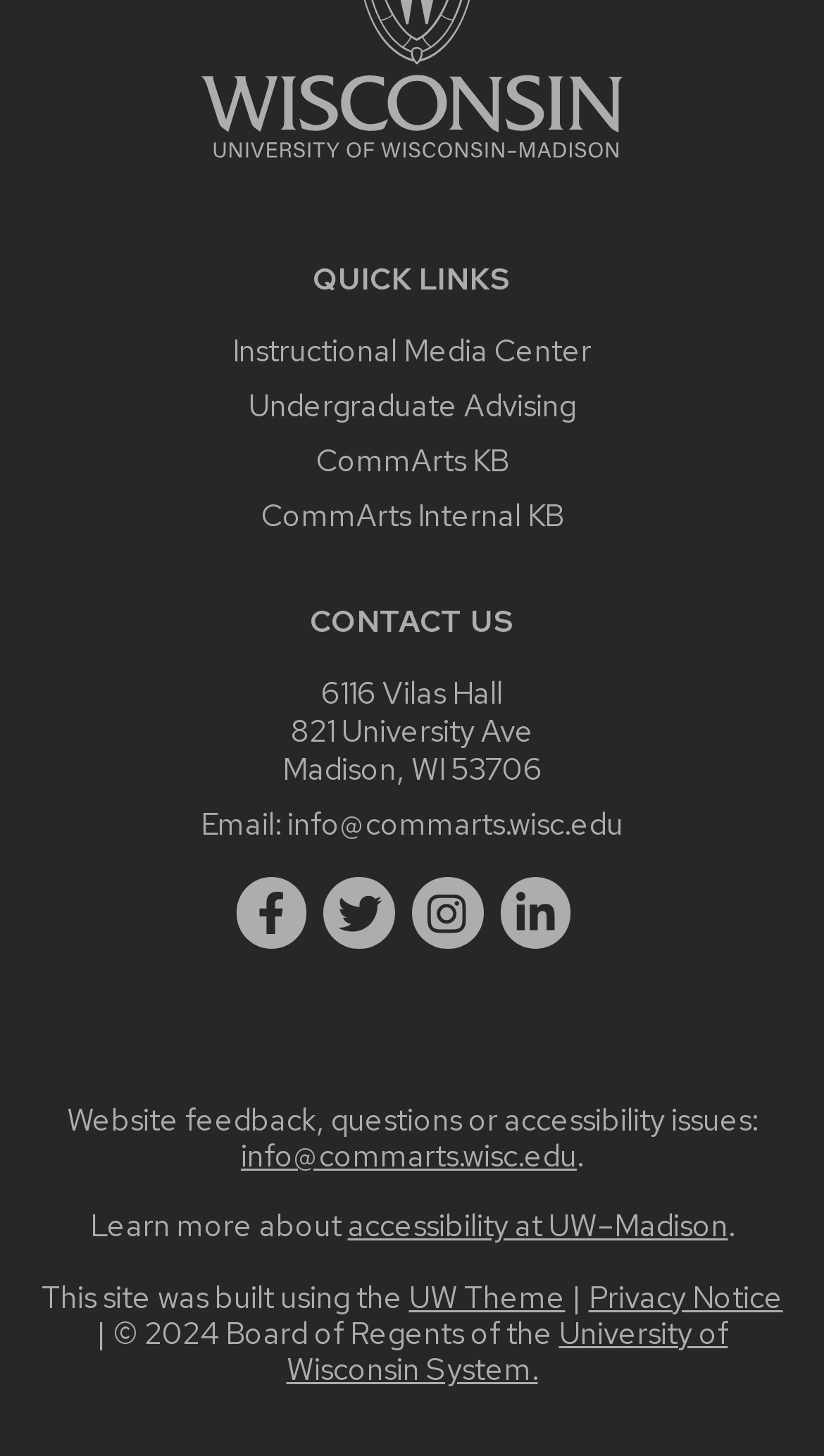Can you show the bounding box coordinates of the region to click on to complete the task described in the instruction: "Learn more about accessibility at UW–Madison"?

[0.422, 0.828, 0.883, 0.855]